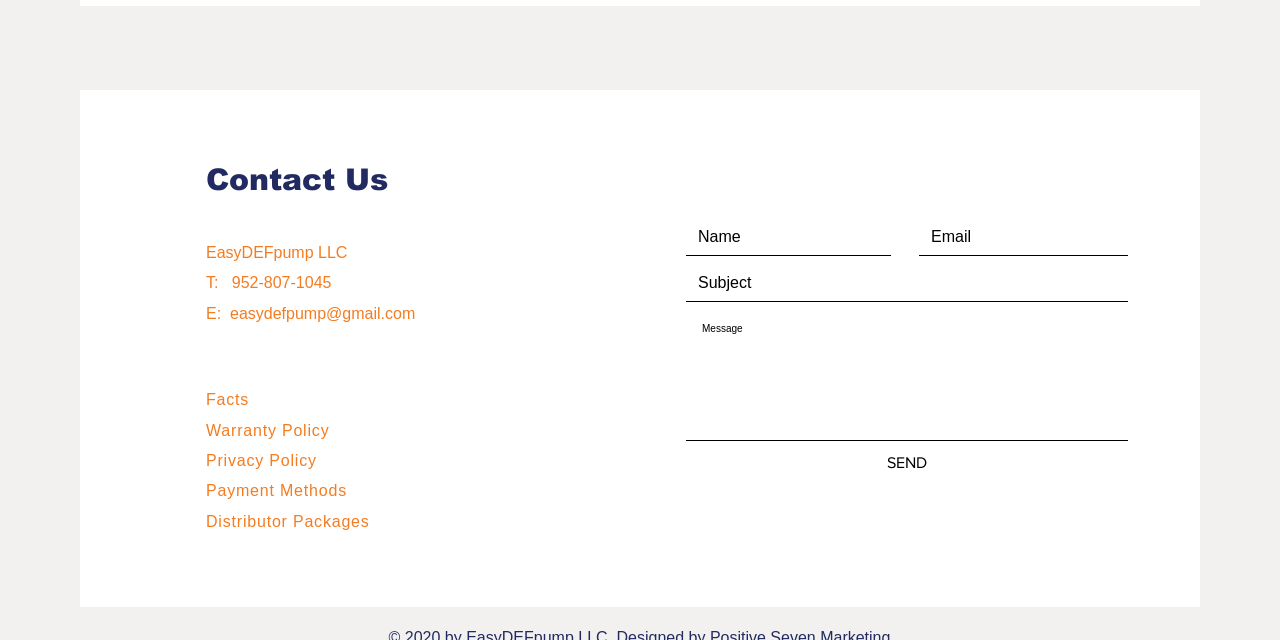Please locate the bounding box coordinates of the element's region that needs to be clicked to follow the instruction: "enter your name". The bounding box coordinates should be provided as four float numbers between 0 and 1, i.e., [left, top, right, bottom].

[0.536, 0.342, 0.696, 0.4]